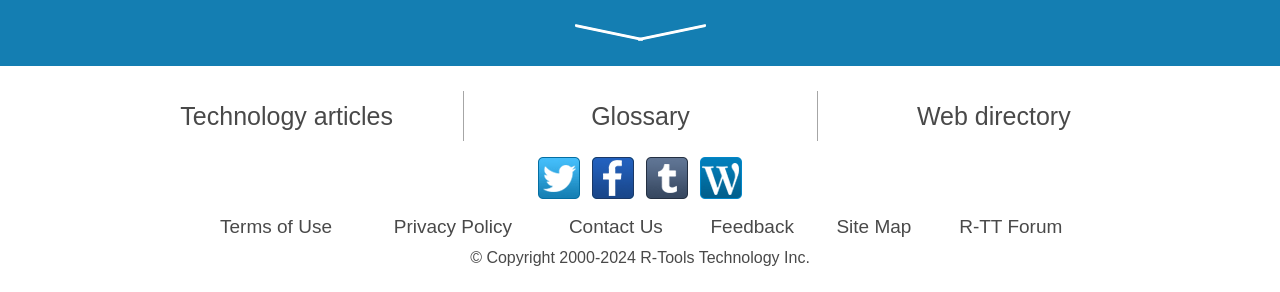Can you identify the bounding box coordinates of the clickable region needed to carry out this instruction: 'Recover data from NVMe devices'? The coordinates should be four float numbers within the range of 0 to 1, stated as [left, top, right, bottom].

[0.047, 0.181, 0.327, 0.256]